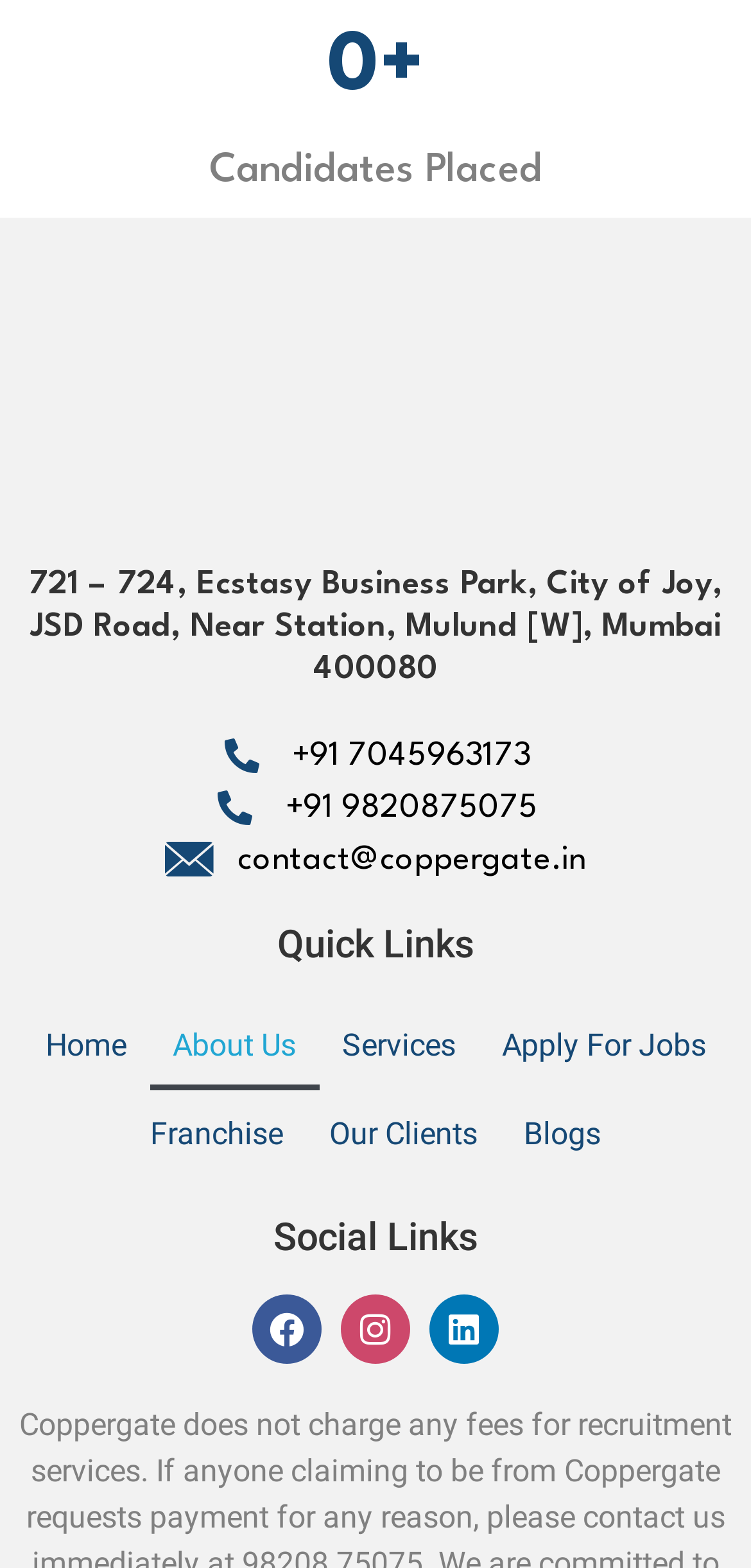Please specify the bounding box coordinates of the clickable region necessary for completing the following instruction: "View services offered". The coordinates must consist of four float numbers between 0 and 1, i.e., [left, top, right, bottom].

[0.424, 0.639, 0.637, 0.695]